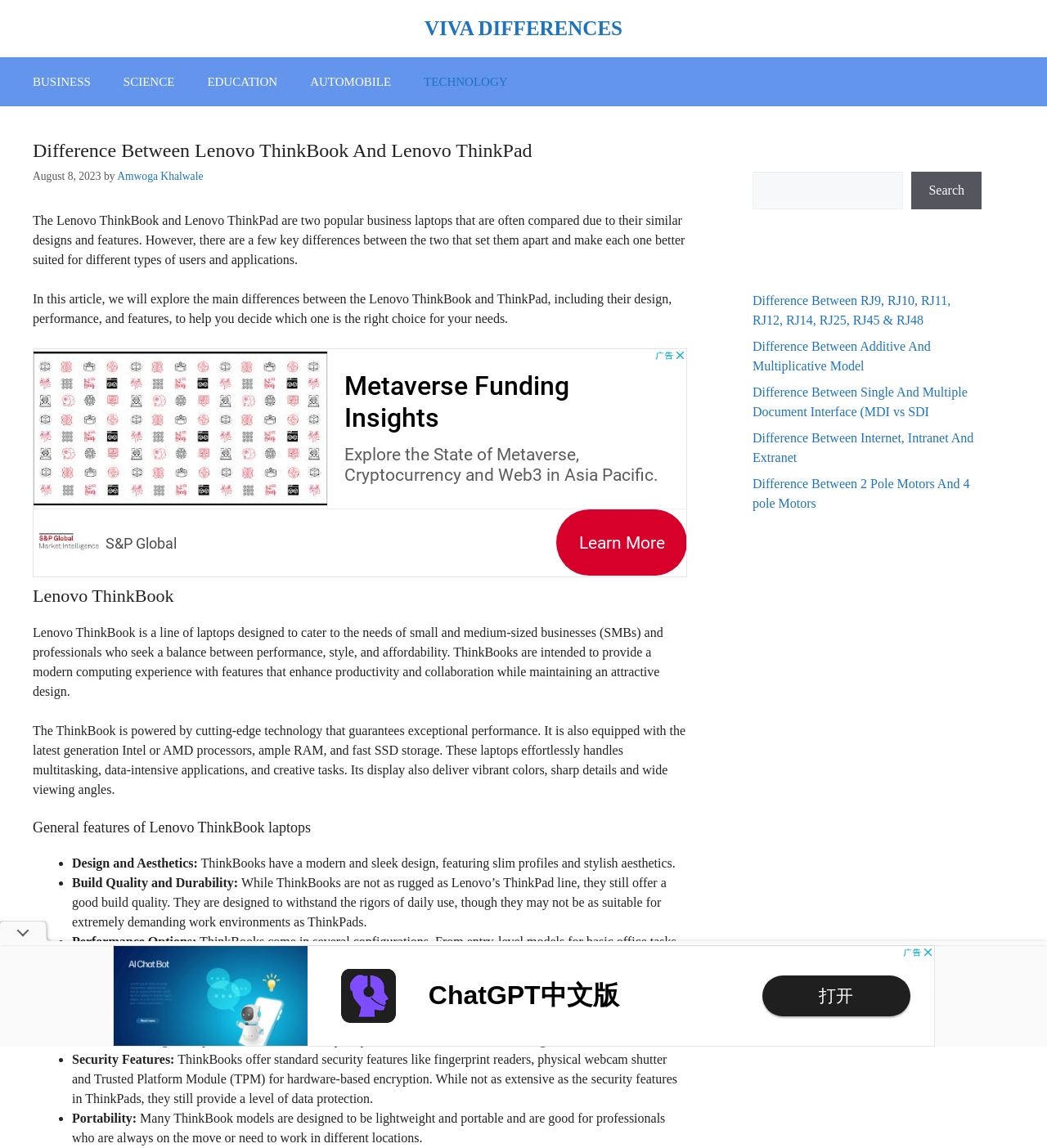Identify the coordinates of the bounding box for the element described below: "aria-label="Advertisement" name="aswift_0" title="Advertisement"". Return the coordinates as four float numbers between 0 and 1: [left, top, right, bottom].

[0.031, 0.303, 0.656, 0.503]